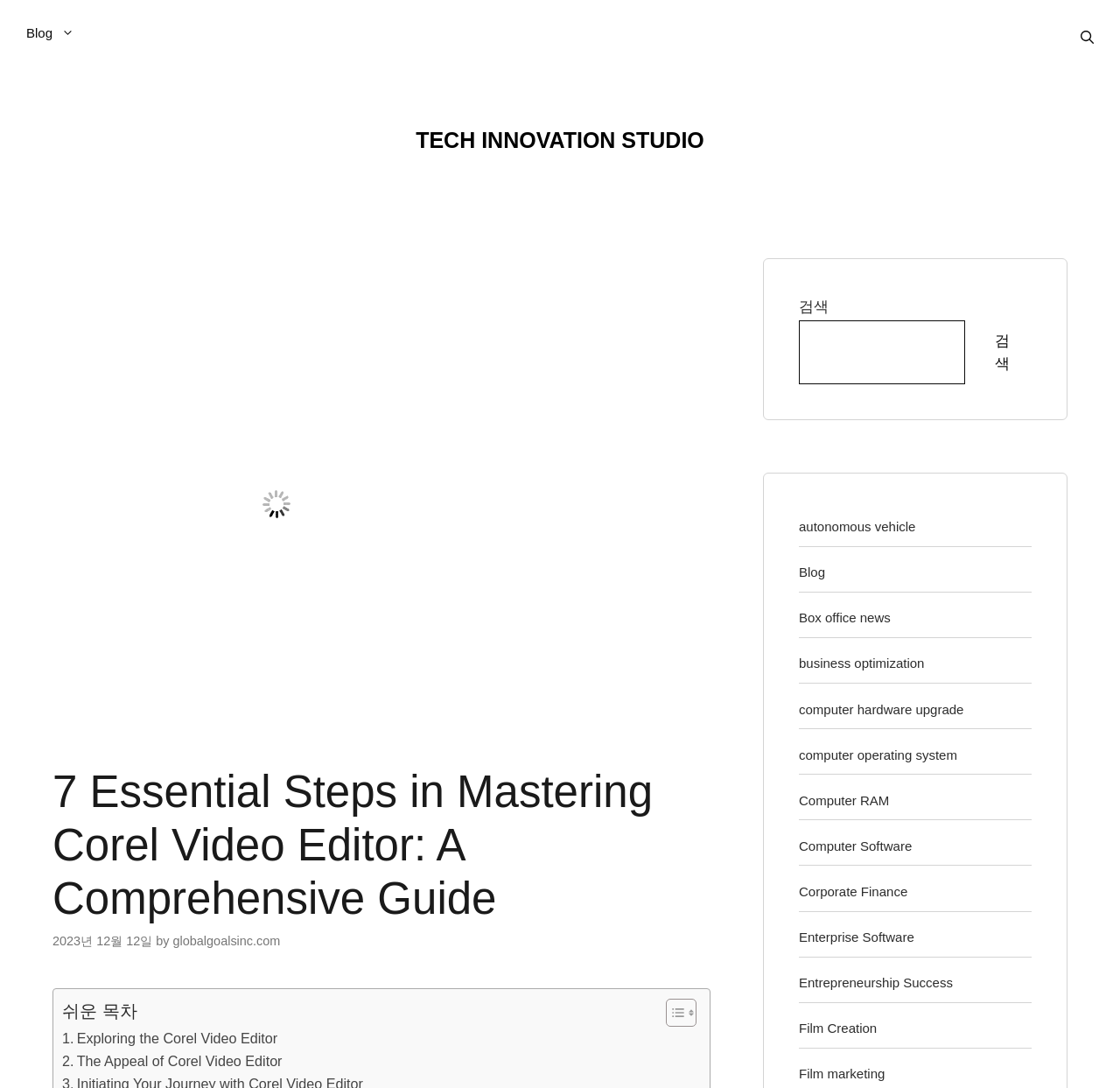Find the primary header on the webpage and provide its text.

7 Essential Steps in Mastering Corel Video Editor: A Comprehensive Guide